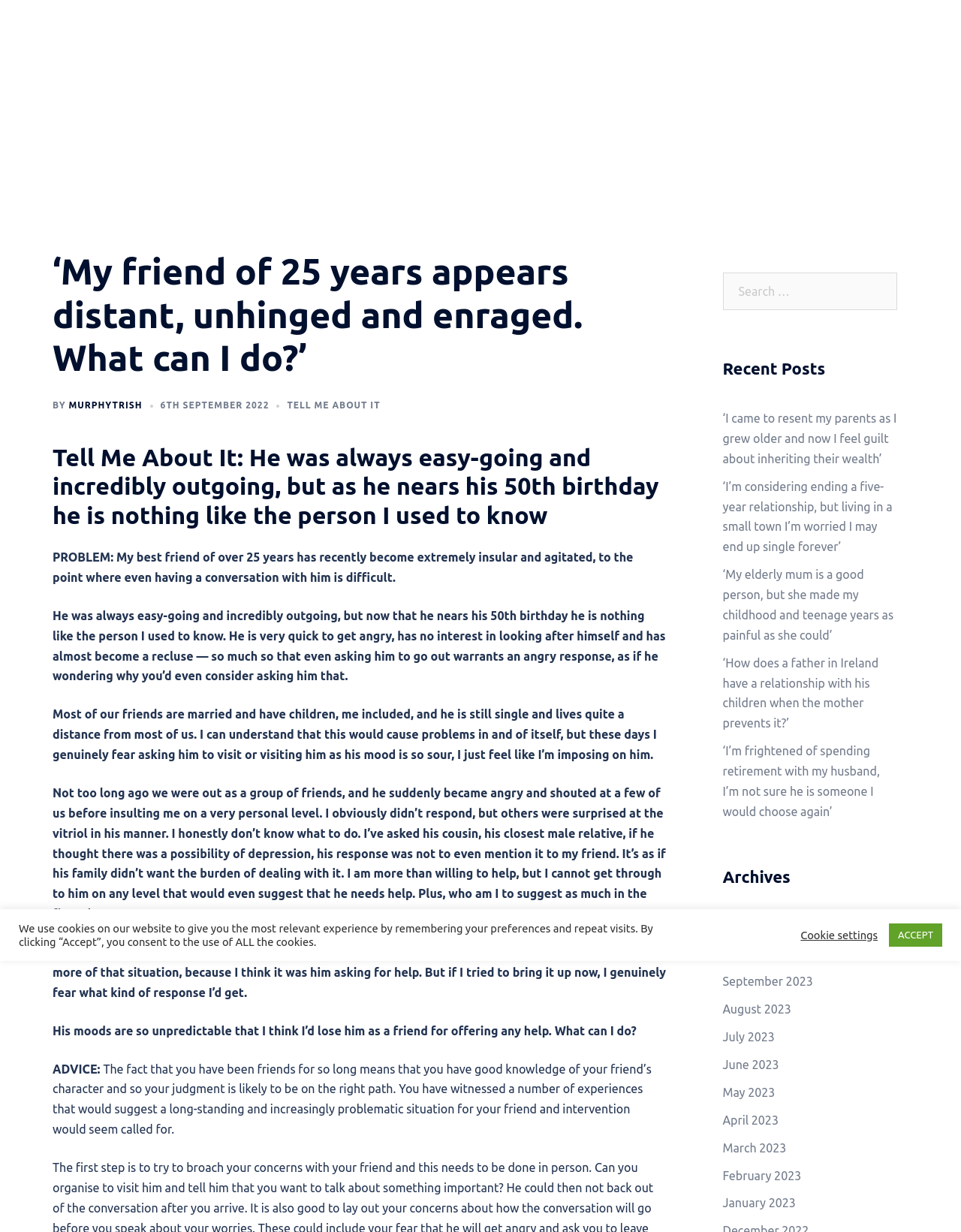Refer to the image and provide an in-depth answer to the question: 
What is the tone of the article?

The tone of the article can be inferred from the language used in the text. The author expresses concern and frustration about their friend's behavior and is seeking advice on how to help. The tone is therefore concerned and seeking help.